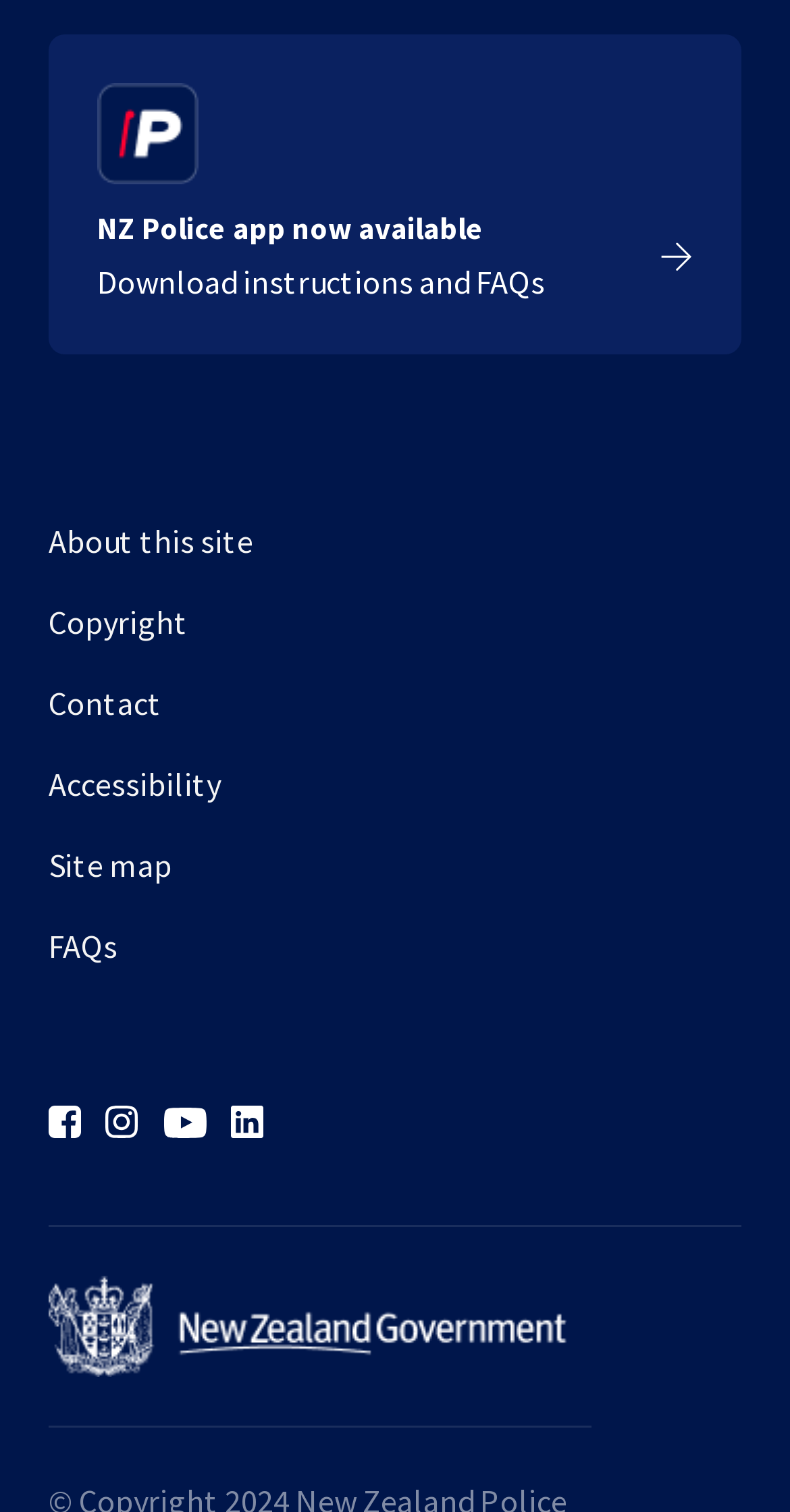Identify the bounding box coordinates for the element that needs to be clicked to fulfill this instruction: "Download the NZ Police app". Provide the coordinates in the format of four float numbers between 0 and 1: [left, top, right, bottom].

[0.123, 0.055, 0.877, 0.202]